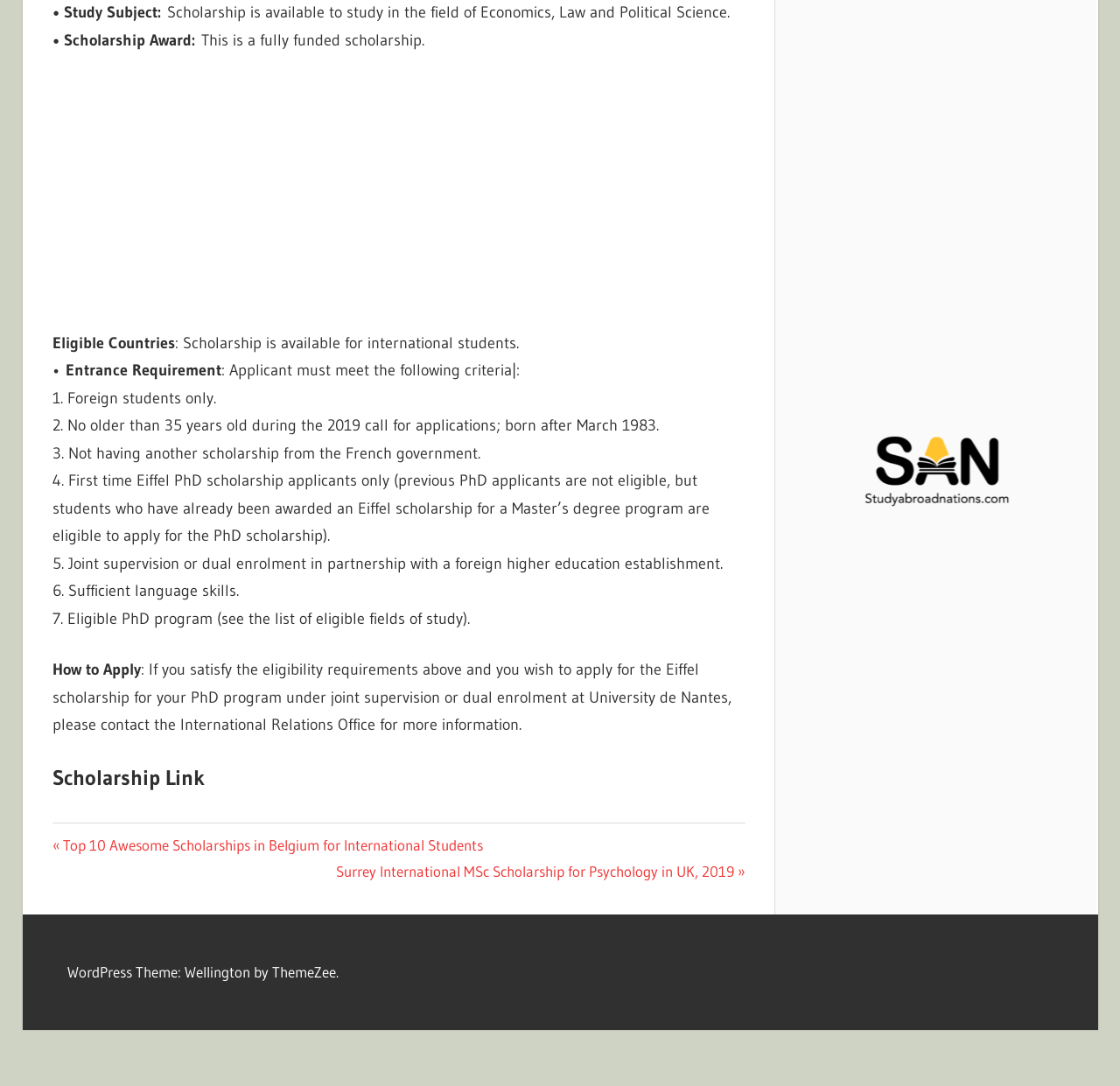With reference to the image, please provide a detailed answer to the following question: What is the age limit for the scholarship applicants?

The answer can be found in the StaticText element with the text '2. No older than 35 years old during the 2019 call for applications; born after March 1983.' which specifies the age limit for the scholarship applicants.